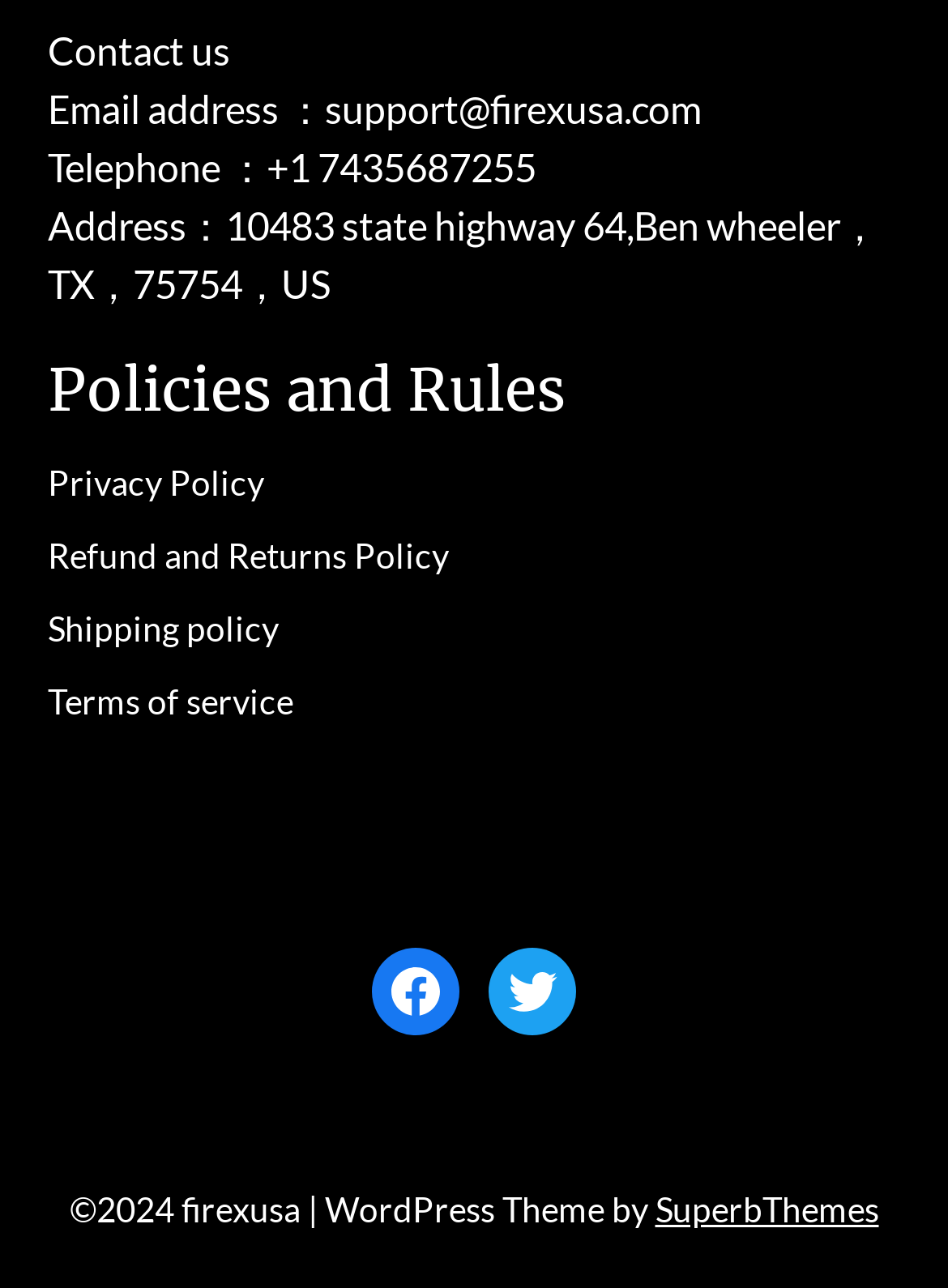What is the email address for contact?
Could you answer the question in a detailed manner, providing as much information as possible?

The email address can be found in the 'Contact us' section, which is located at the top of the webpage. The 'Email address' text is followed by the actual email address, which is support@firexusa.com.